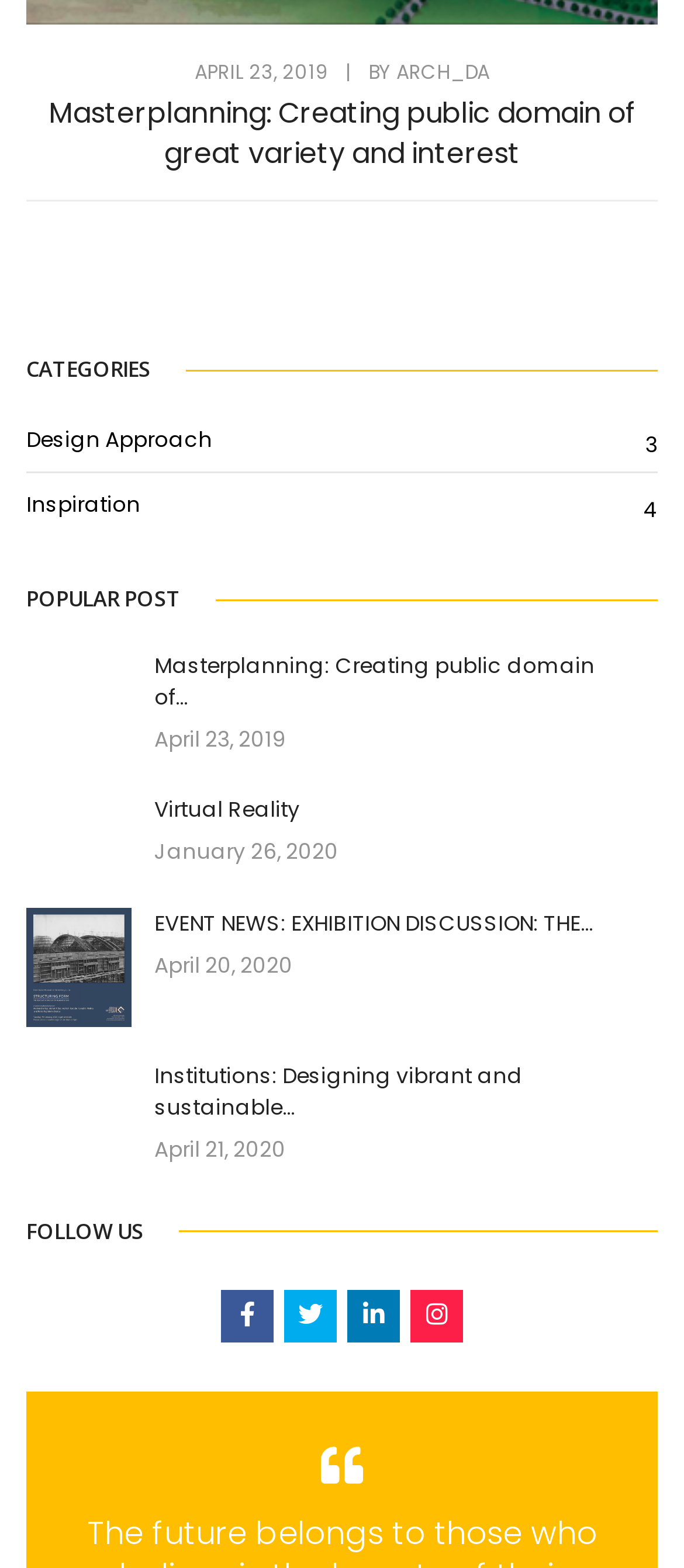Pinpoint the bounding box coordinates of the element to be clicked to execute the instruction: "Click on the 'Virtual Reality' link".

[0.226, 0.506, 0.438, 0.525]